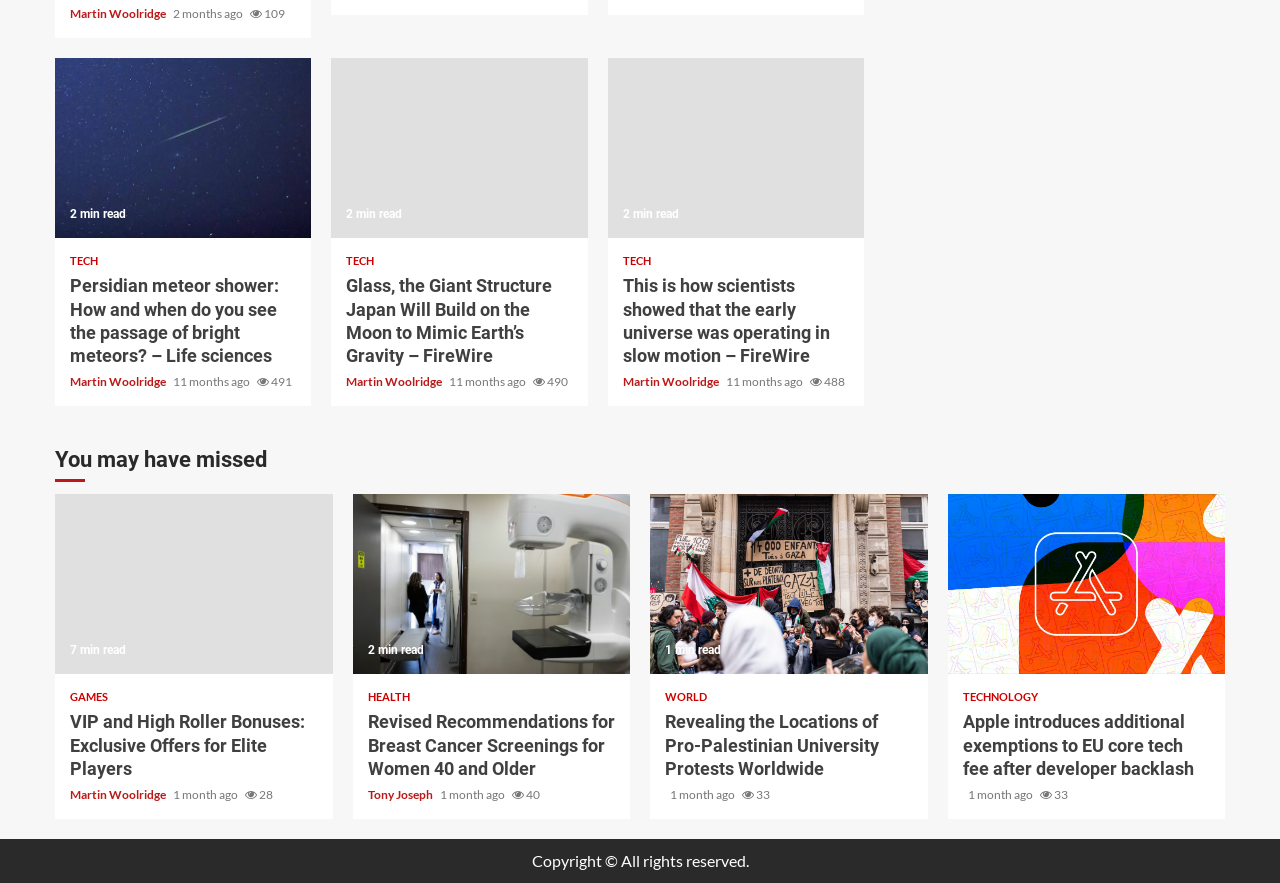Pinpoint the bounding box coordinates of the element that must be clicked to accomplish the following instruction: "Learn about scientists showing the early universe in slow motion". The coordinates should be in the format of four float numbers between 0 and 1, i.e., [left, top, right, bottom].

[0.475, 0.066, 0.675, 0.27]